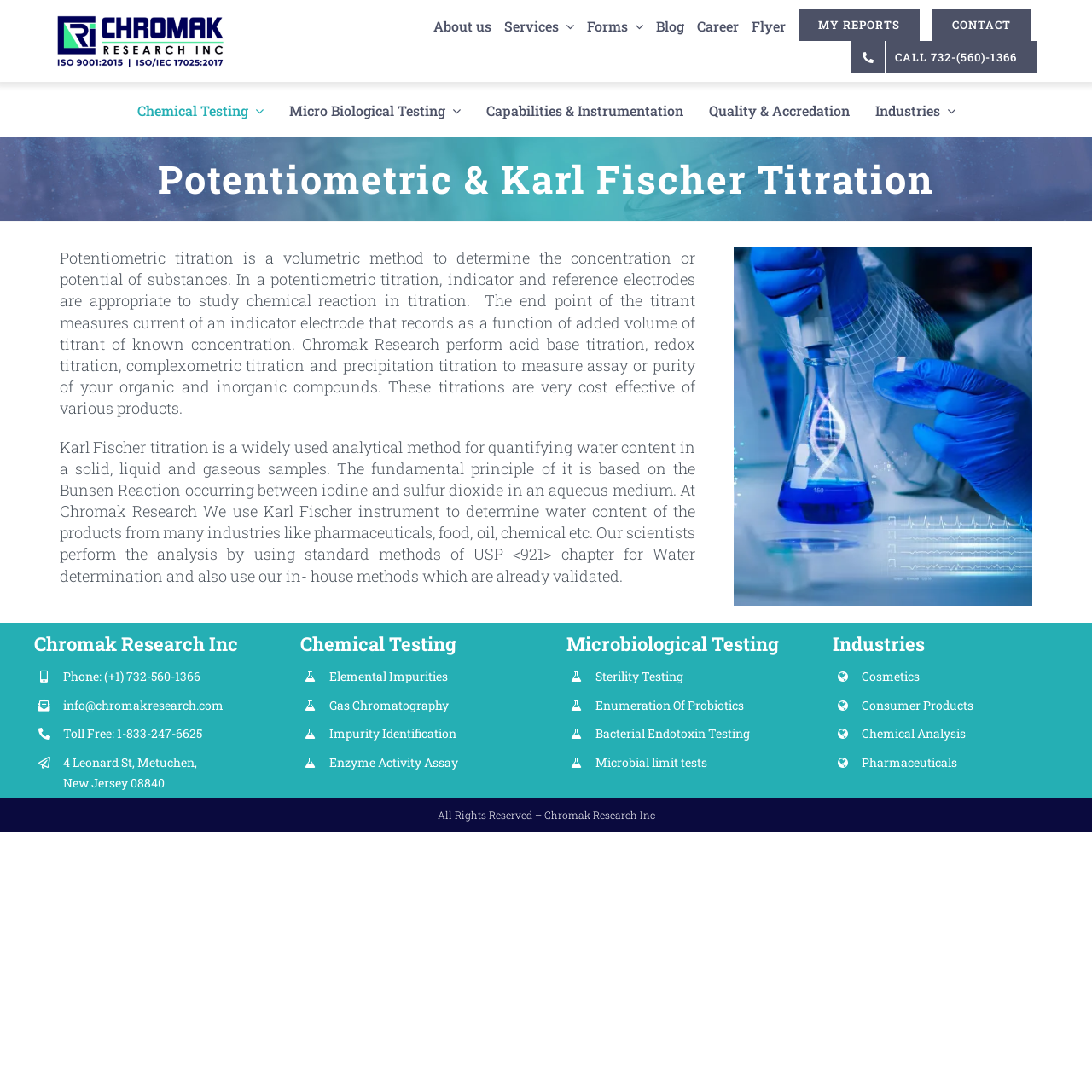Determine the bounding box coordinates of the clickable element to complete this instruction: "Contact Chromak Research". Provide the coordinates in the format of four float numbers between 0 and 1, [left, top, right, bottom].

[0.854, 0.008, 0.943, 0.038]